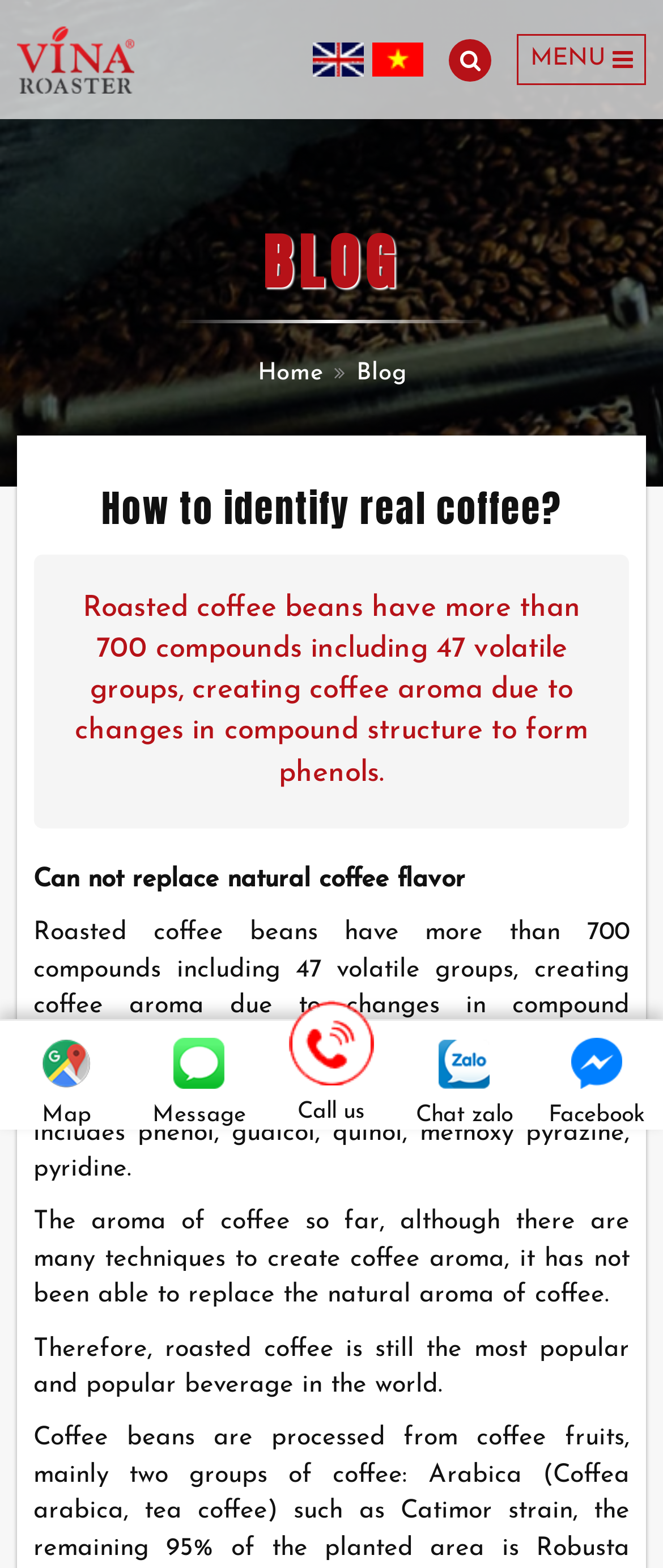What is the purpose of roasting coffee beans?
Could you answer the question with a detailed and thorough explanation?

I analyzed the second heading and the subsequent paragraphs, which explain the process of roasting coffee beans and its effects on the aroma. From this, I concluded that the purpose of roasting coffee beans is to create coffee aroma.